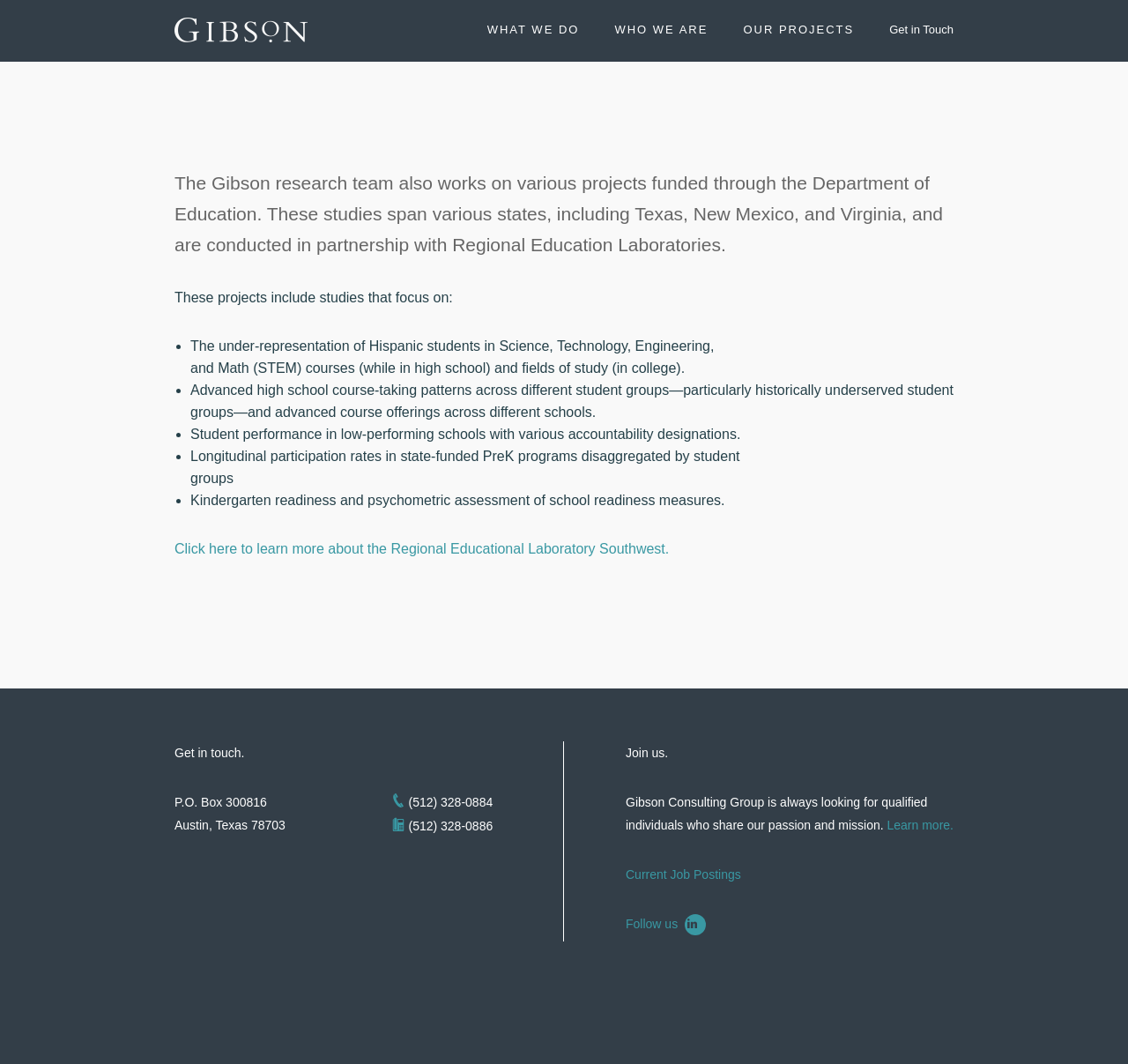Please provide the bounding box coordinates for the element that needs to be clicked to perform the instruction: "Click on the 'OUR PROJECTS' link". The coordinates must consist of four float numbers between 0 and 1, formatted as [left, top, right, bottom].

[0.659, 0.022, 0.757, 0.034]